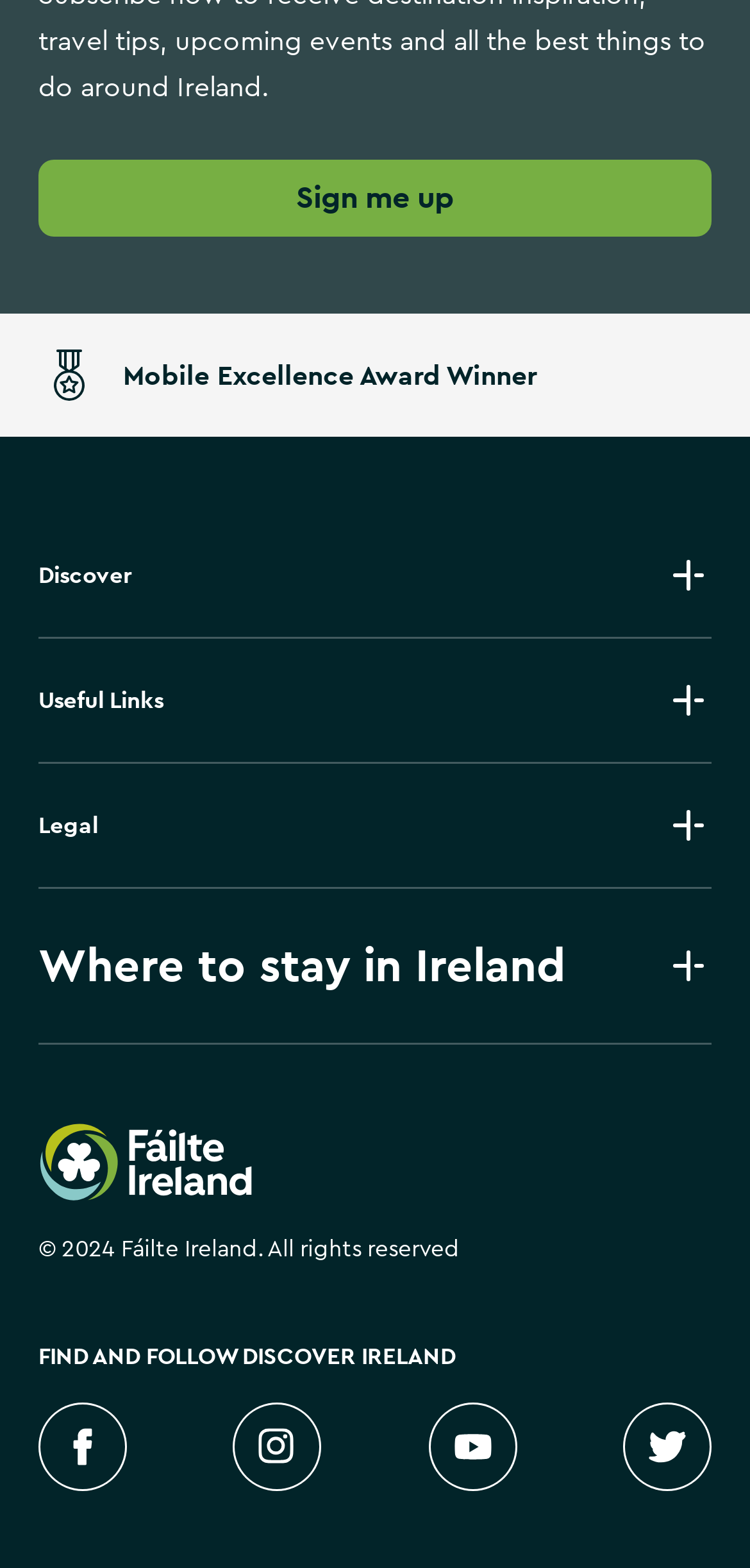Could you highlight the region that needs to be clicked to execute the instruction: "Click on Sign me up"?

[0.051, 0.102, 0.949, 0.151]